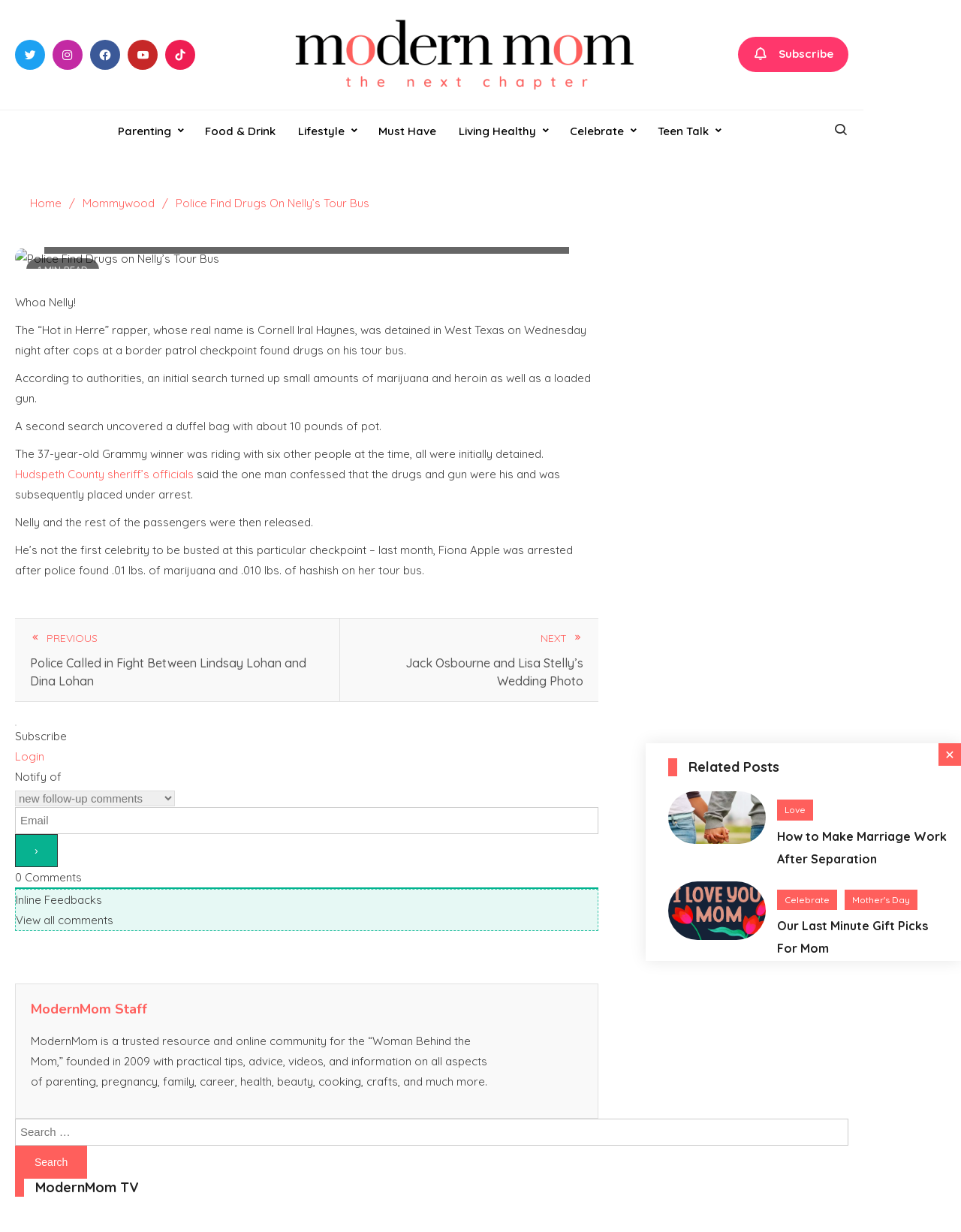Locate the bounding box of the UI element defined by this description: "October 11, 2012August 28, 2014". The coordinates should be given as four float numbers between 0 and 1, formatted as [left, top, right, bottom].

[0.204, 0.172, 0.286, 0.188]